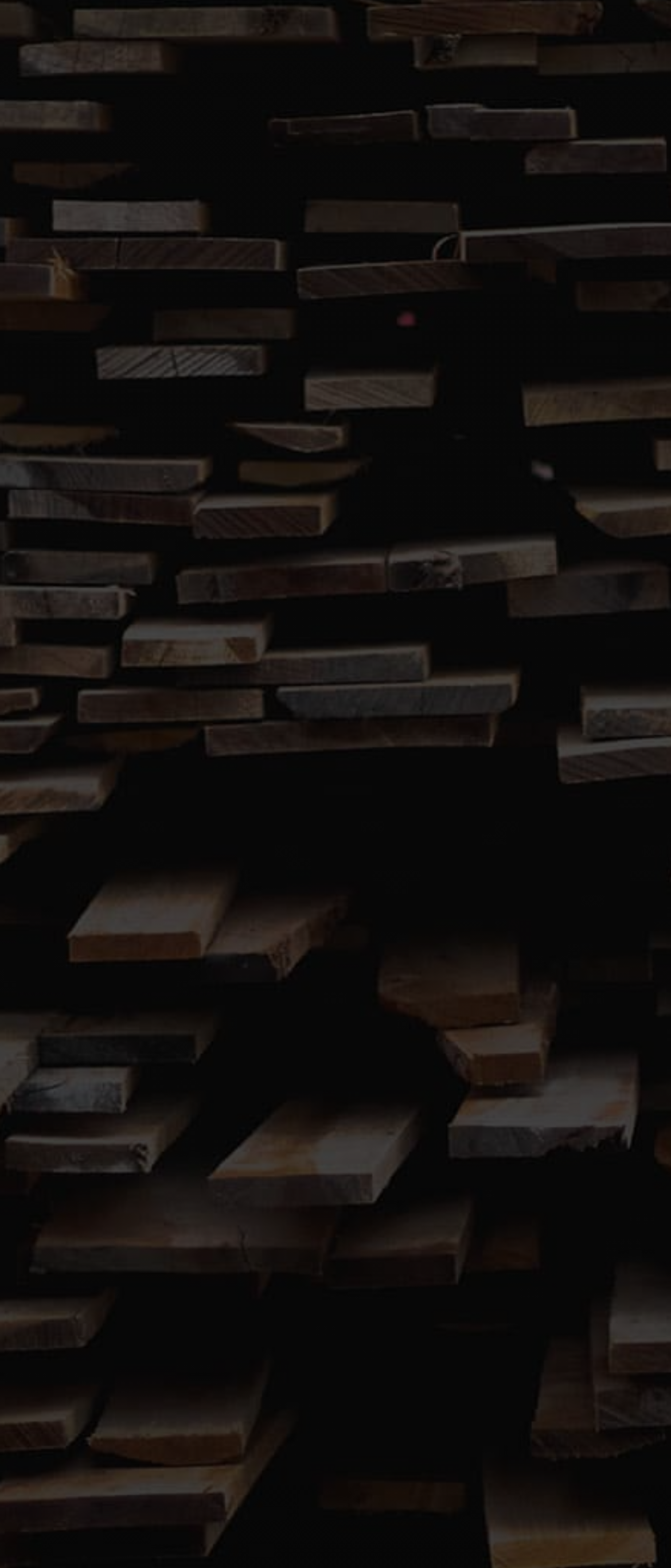Locate the bounding box coordinates of the element that needs to be clicked to carry out the instruction: "Select an option from the dropdown". The coordinates should be given as four float numbers ranging from 0 to 1, i.e., [left, top, right, bottom].

[0.051, 0.296, 0.95, 0.35]